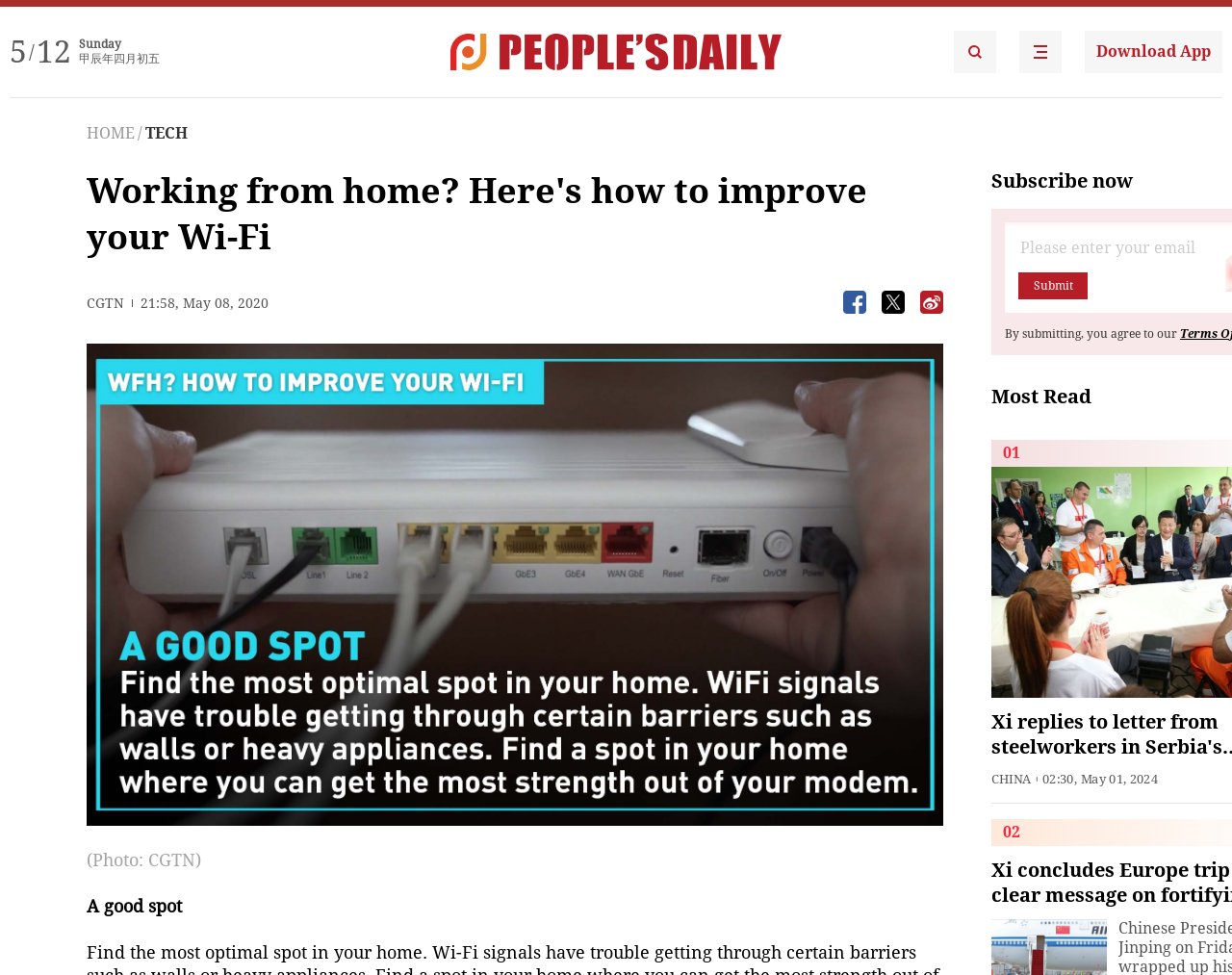Utilize the information from the image to answer the question in detail:
What is the purpose of the buttons with images?

I inferred the purpose of the buttons with images by looking at their location and design, which suggests that they are social media sharing buttons.